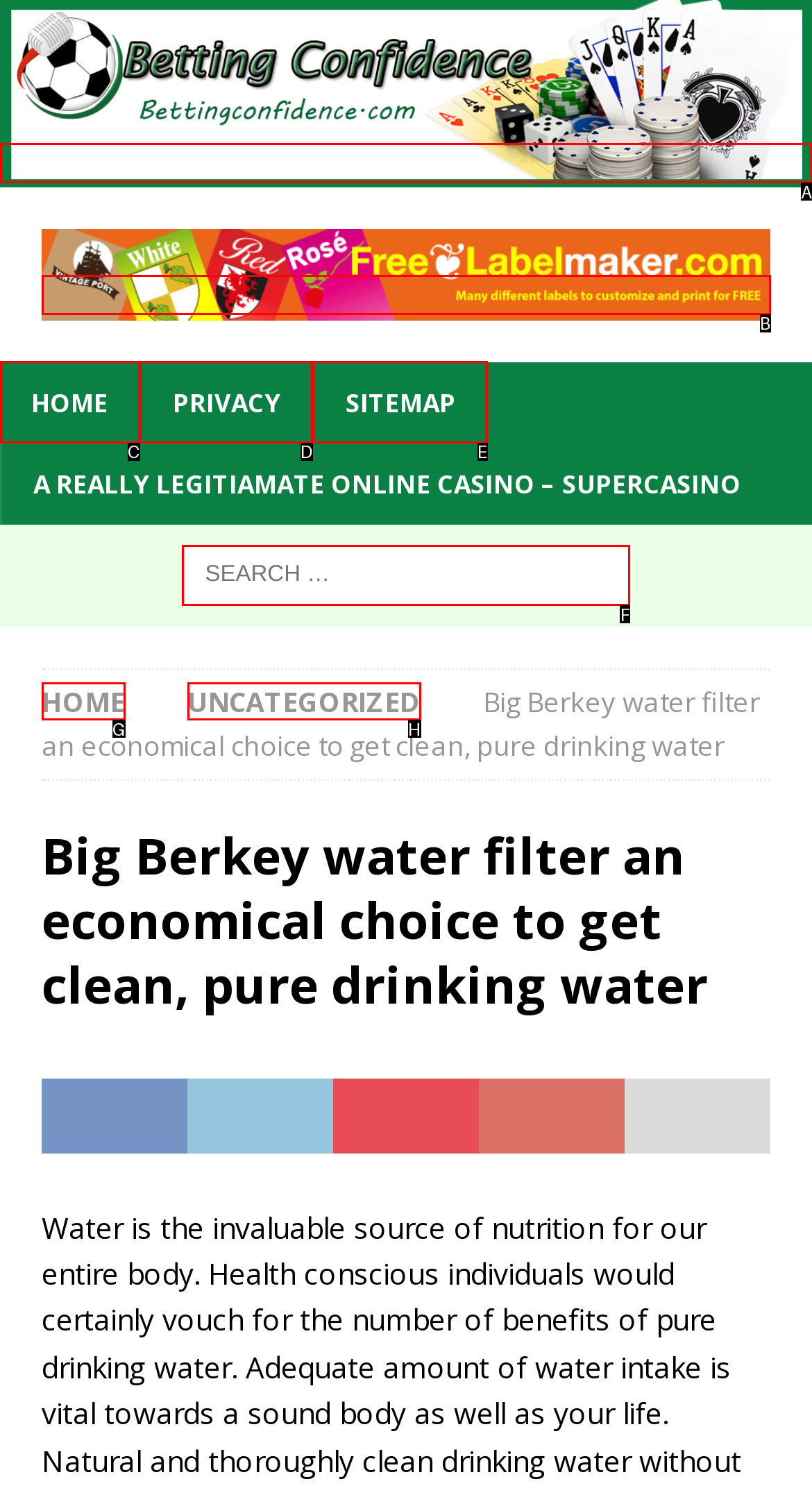Identify the letter of the UI element that corresponds to: Home
Respond with the letter of the option directly.

C